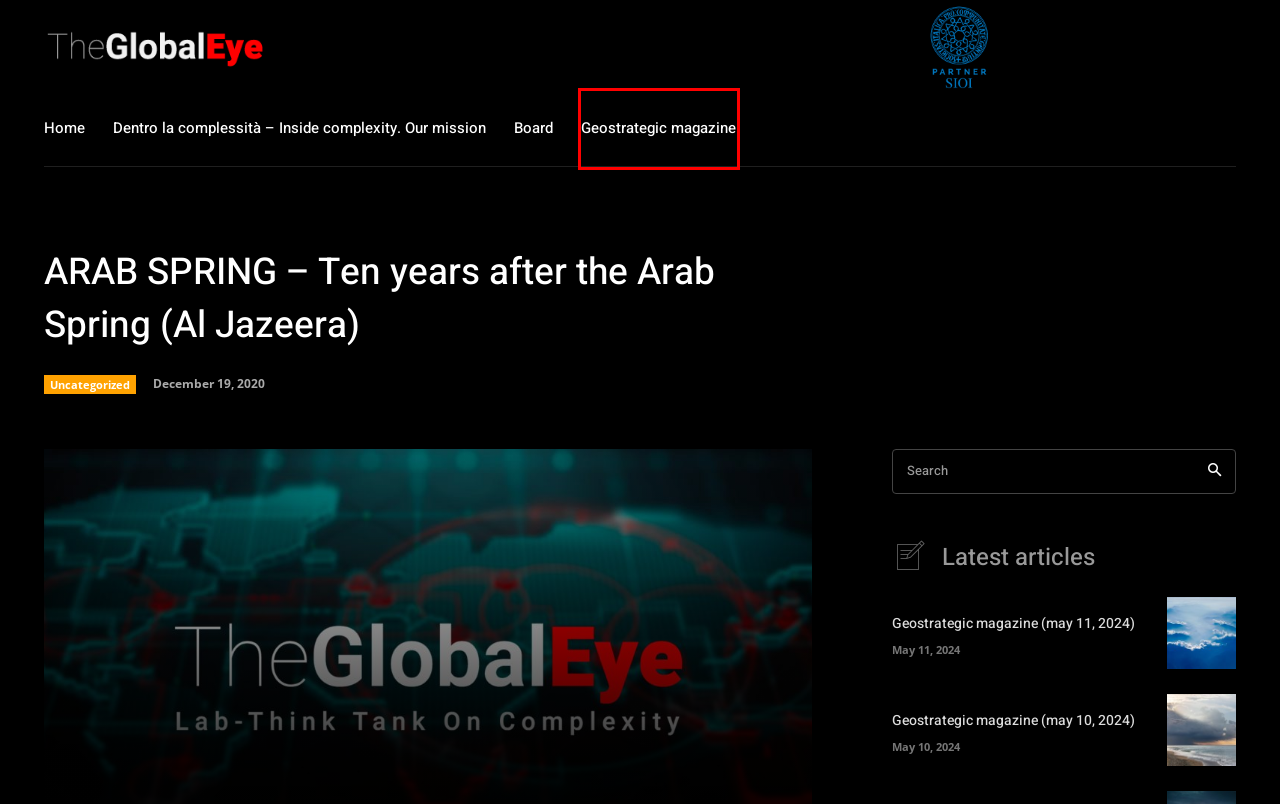Review the webpage screenshot provided, noting the red bounding box around a UI element. Choose the description that best matches the new webpage after clicking the element within the bounding box. The following are the options:
A. Geostrategic magazine (may 7, 2024) - The Global Eye
B. Geostrategic magazine Archivi - The Global Eye
C. Geostrategic magazine (may 10, 2024) - The Global Eye
D. Uncategorized Archivi - The Global Eye
E. Dentro la complessità - Inside complexity. Our mission - The Global Eye
F. Geostrategic magazine (may 11, 2024) - The Global Eye
G. SIOI - Società Italiana per l’Organizzazione Internazionale - ROMA
H. Board - The Global Eye

B